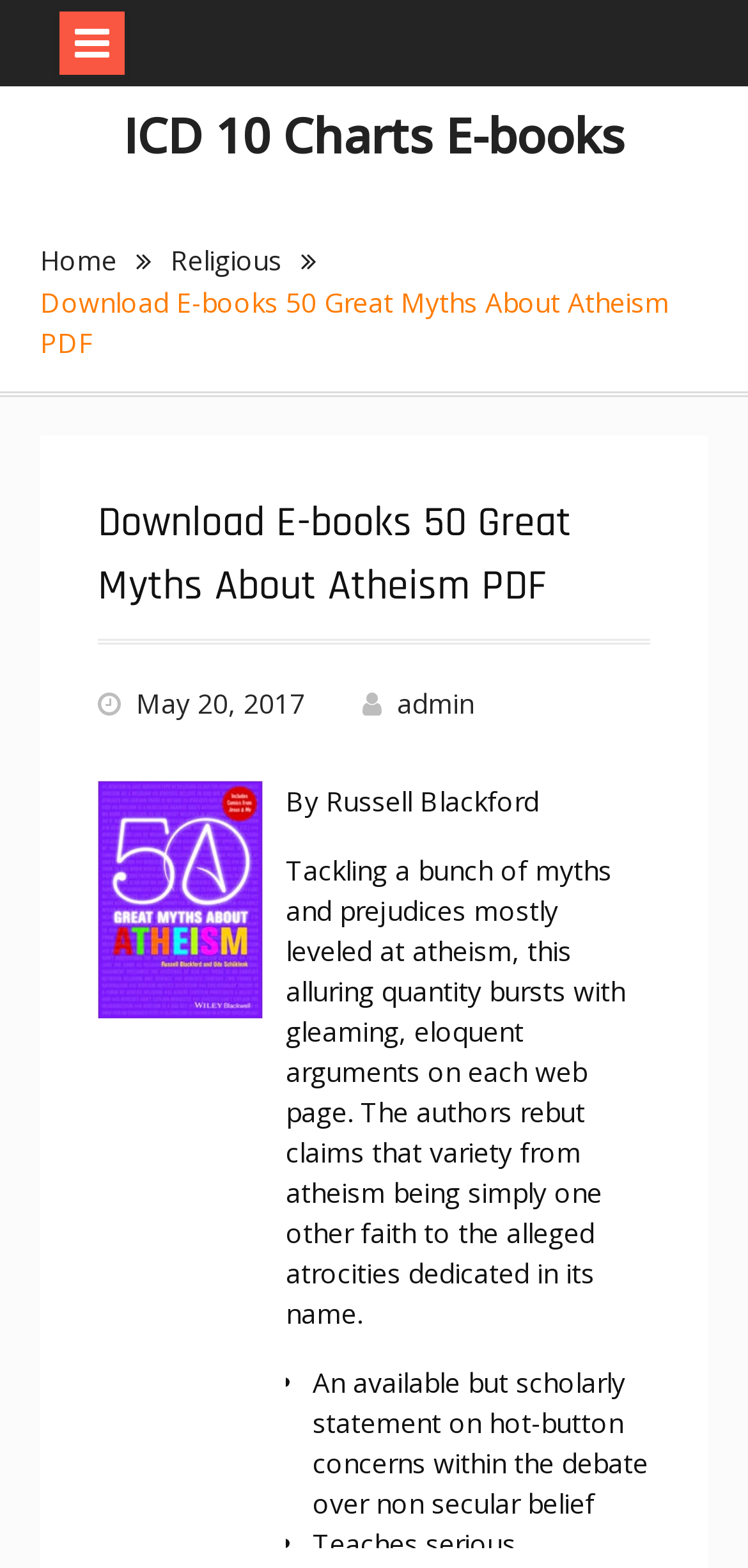What is the category of the e-book?
Using the visual information, answer the question in a single word or phrase.

Religious